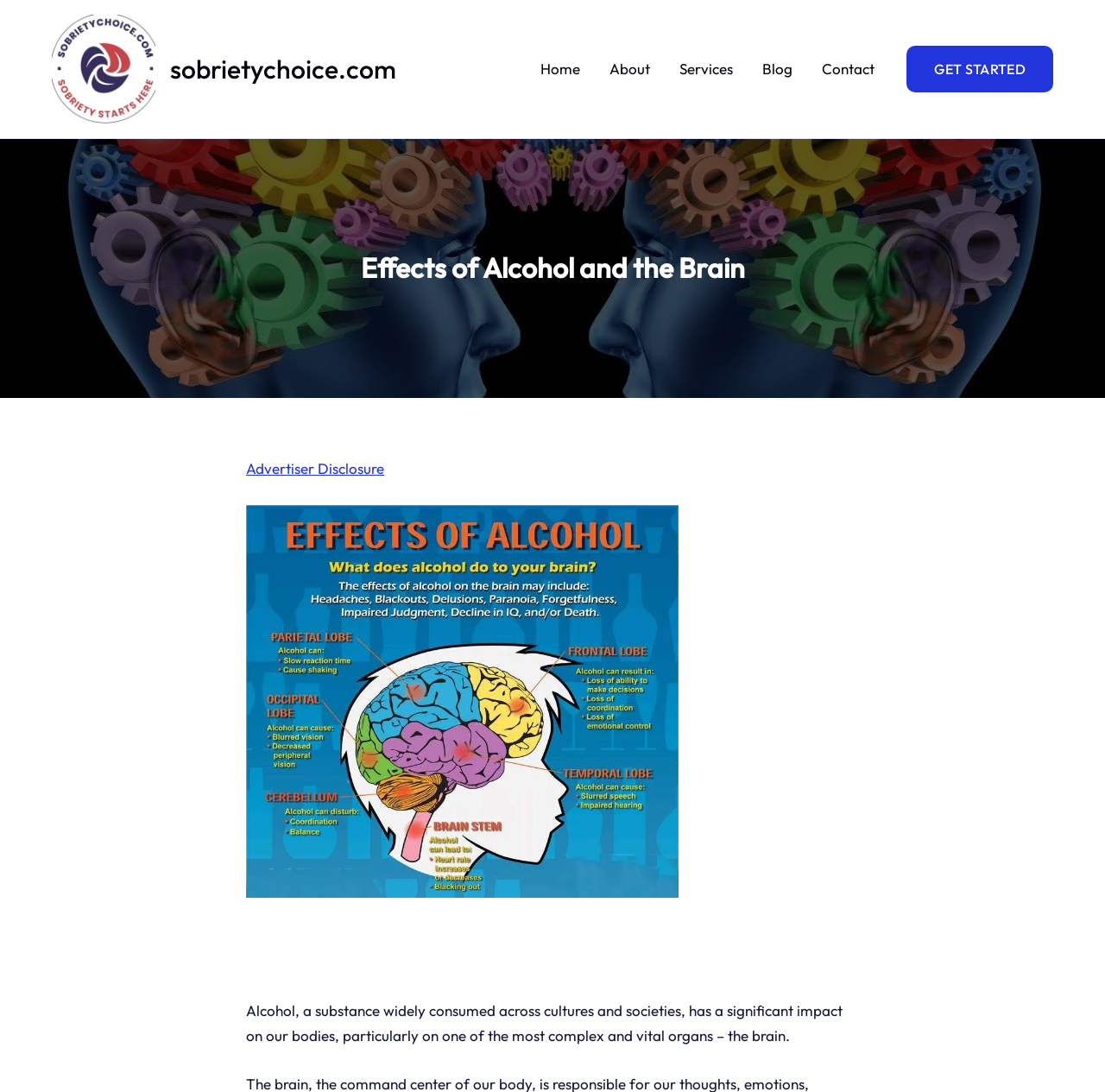What is the purpose of the 'GET STARTED' link?
Refer to the image and provide a one-word or short phrase answer.

To start a process